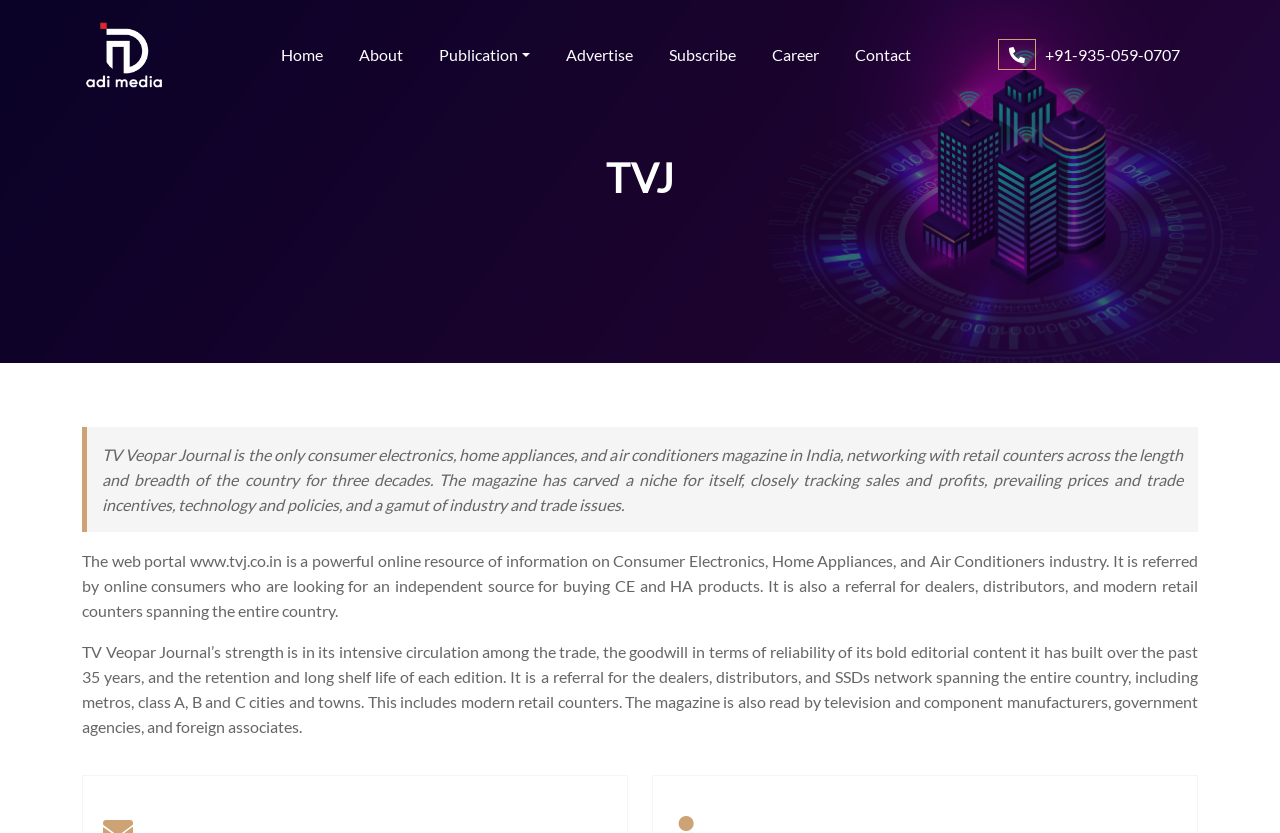What is the contact information provided?
Please provide a detailed answer to the question.

I found this answer by looking at the link element that contains the contact information, which is '+91-935-059-0707'.